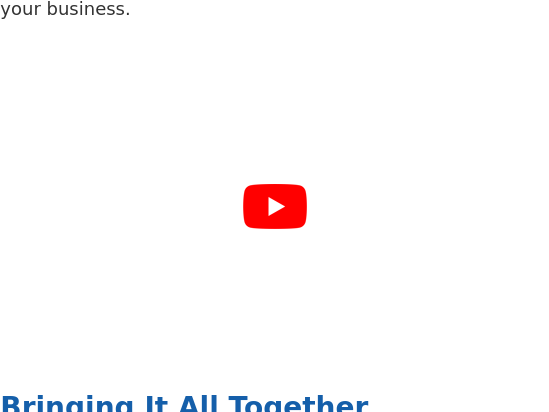Based on the image, give a detailed response to the question: What is the section title below the image?

According to the caption, the section title below the image is 'Bringing It All Together', which implies that the image is an introduction to this section.